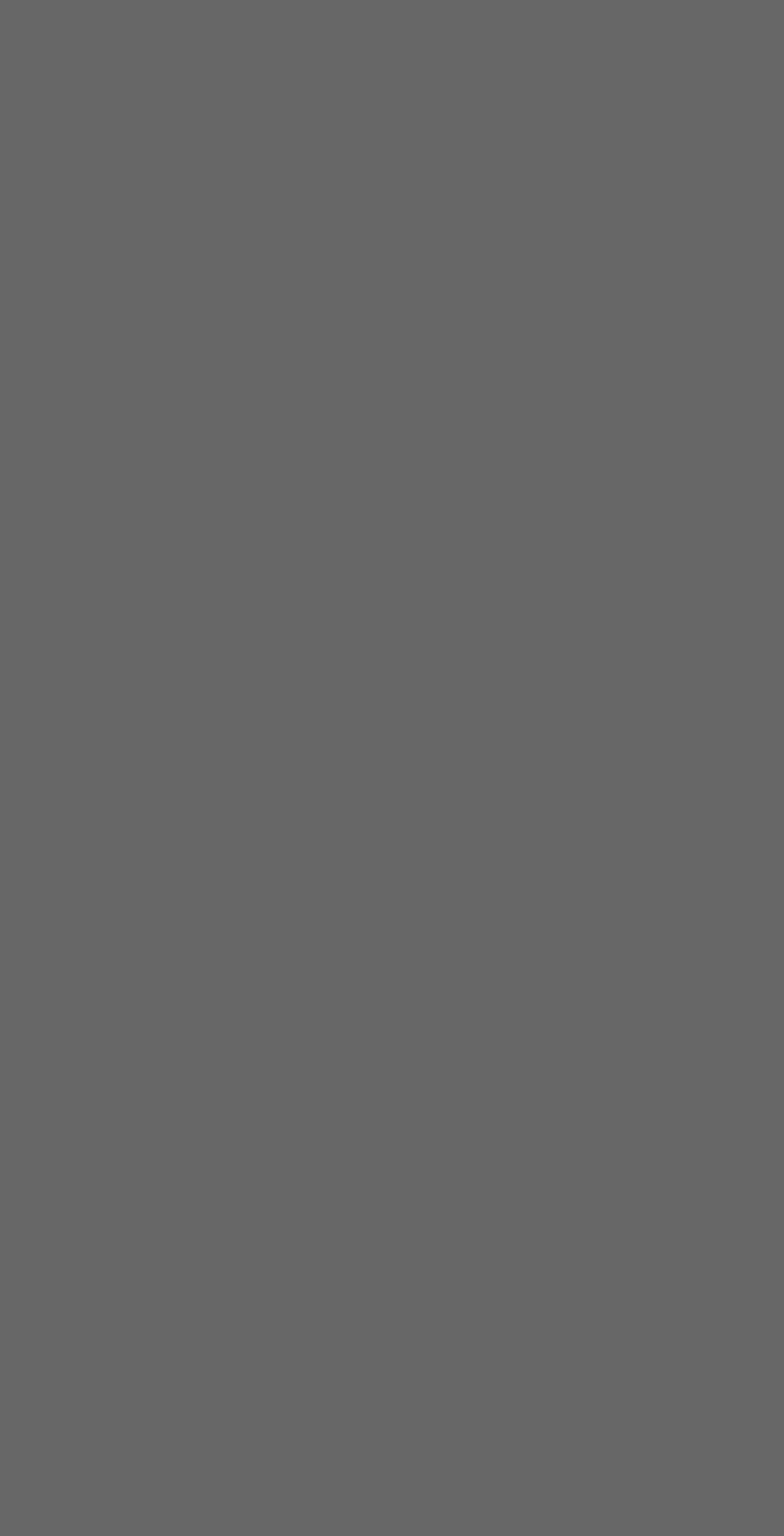Locate the bounding box coordinates of the area that needs to be clicked to fulfill the following instruction: "Get directions to the church". The coordinates should be in the format of four float numbers between 0 and 1, namely [left, top, right, bottom].

[0.082, 0.872, 0.251, 0.897]